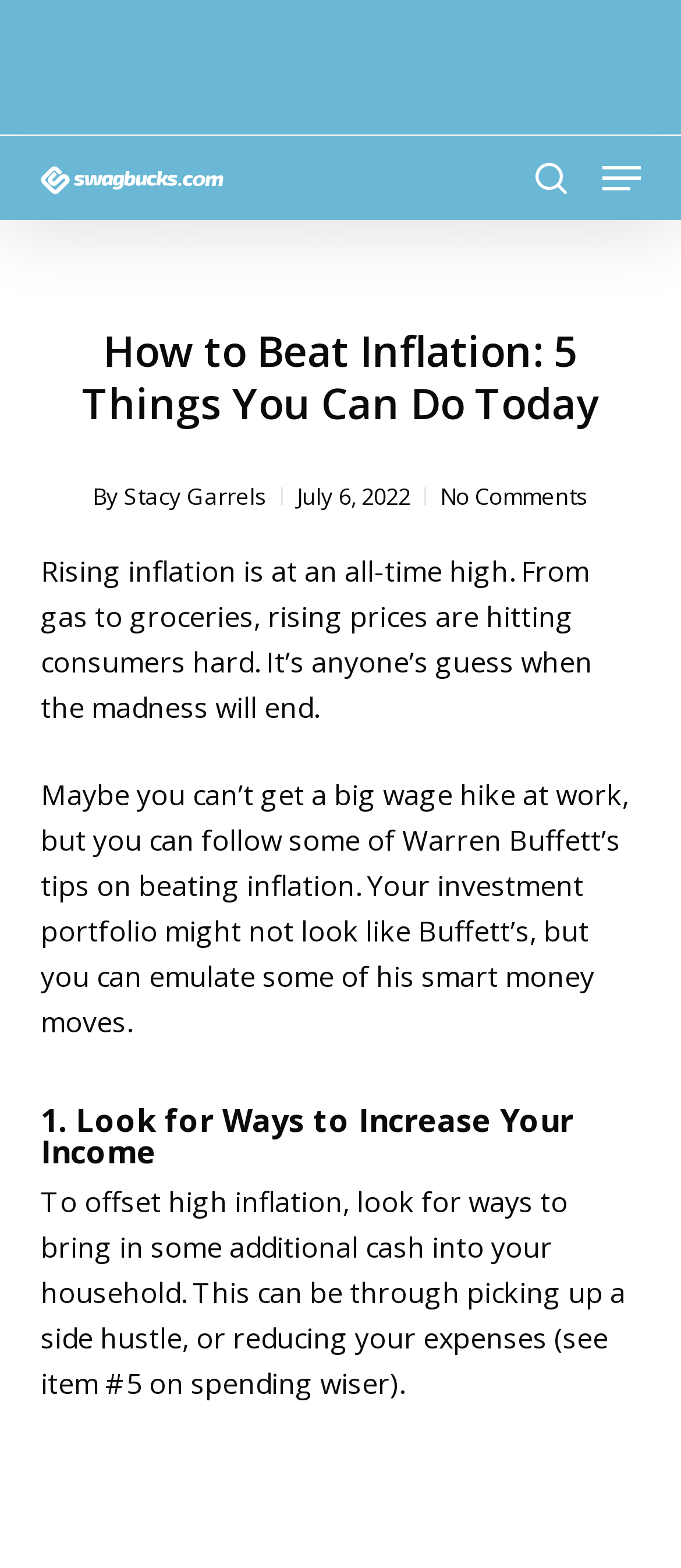Using the description: "alt="Swagbucks Articles"", determine the UI element's bounding box coordinates. Ensure the coordinates are in the format of four float numbers between 0 and 1, i.e., [left, top, right, bottom].

[0.06, 0.1, 0.328, 0.127]